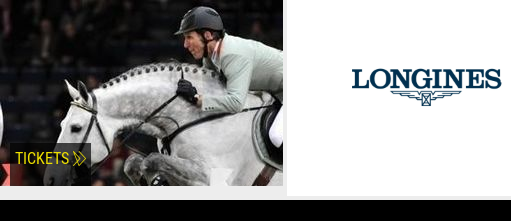What is the rider wearing on their head?
Could you answer the question with a detailed and thorough explanation?

The caption describes the rider as being 'dressed in sophisticated equestrian attire and a helmet', implying that the rider is wearing a helmet for safety purposes.